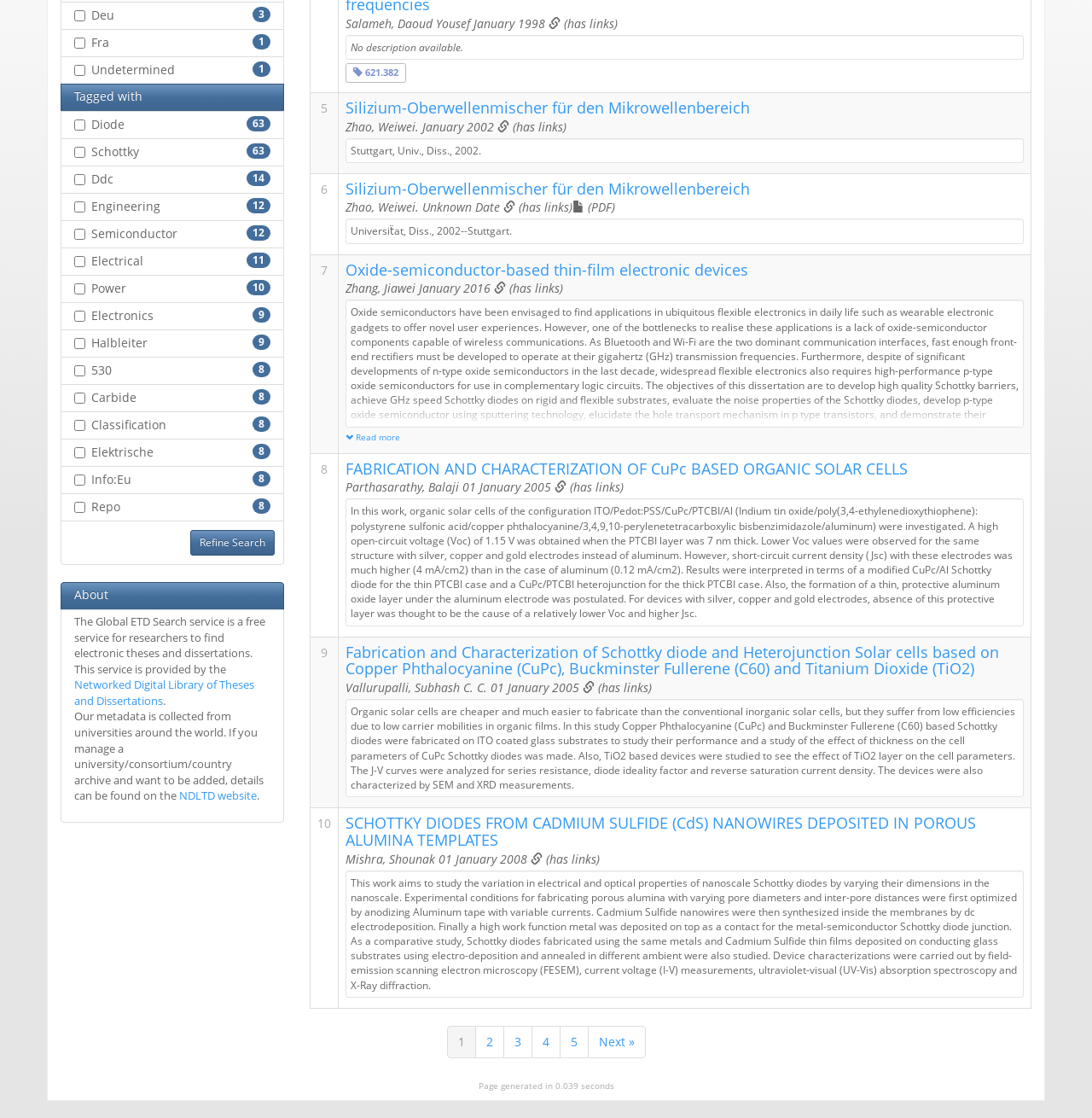Determine the bounding box coordinates for the UI element described. Format the coordinates as (top-left x, top-left y, bottom-right x, bottom-right y) and ensure all values are between 0 and 1. Element description: 1

[0.409, 0.917, 0.436, 0.946]